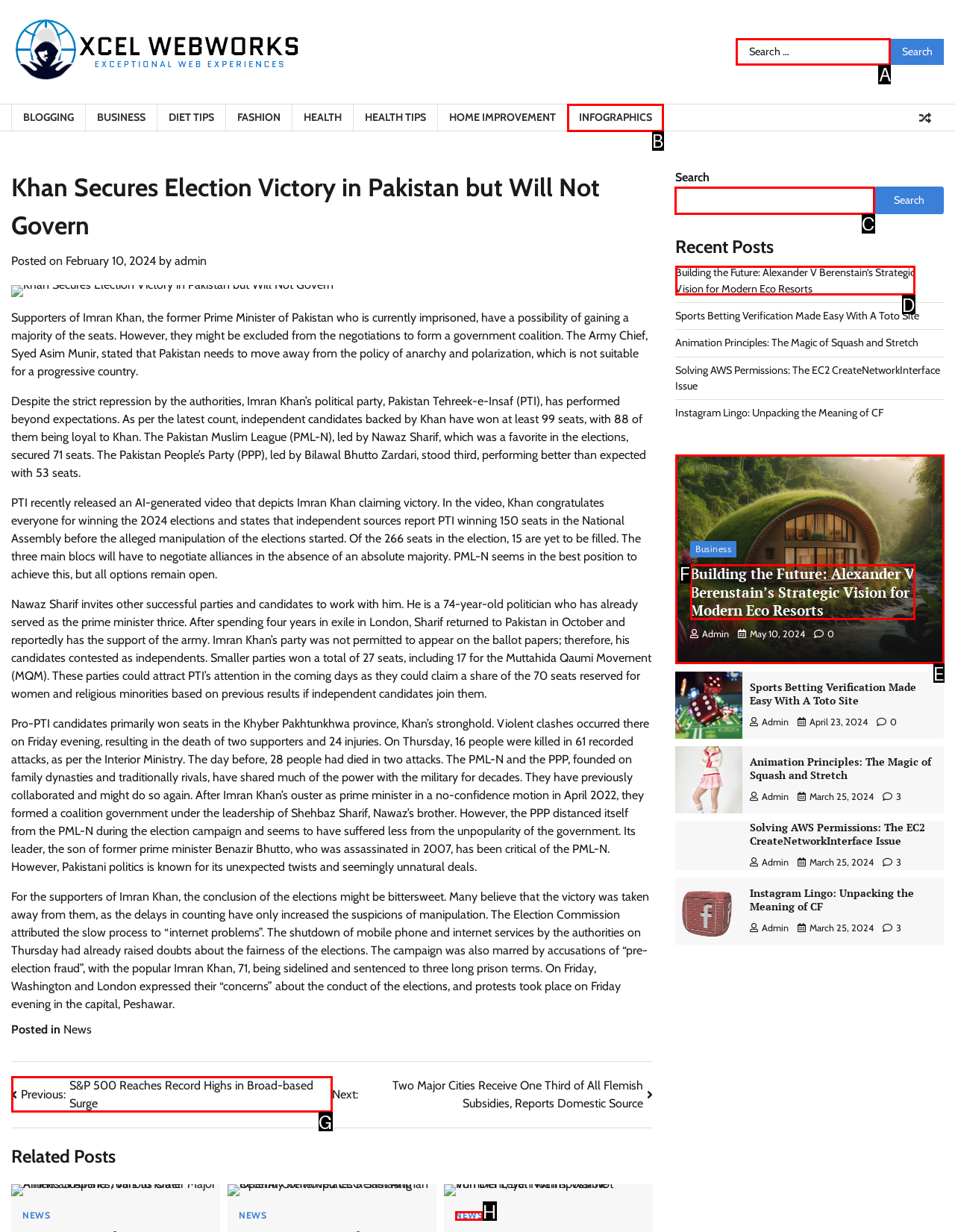Please indicate which HTML element to click in order to fulfill the following task: Search in the search box Respond with the letter of the chosen option.

C